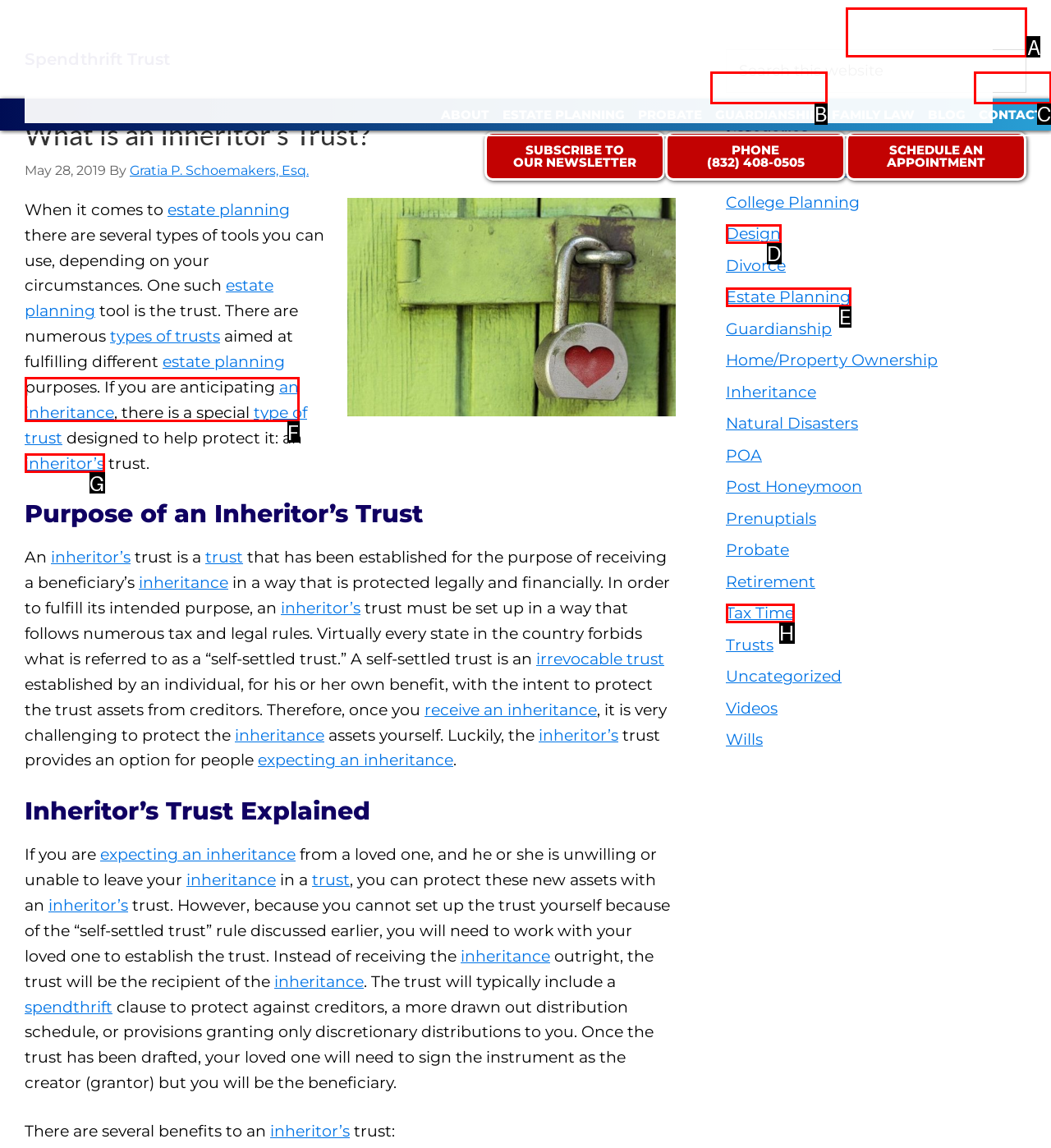Select the appropriate HTML element to click on to finish the task: Click the 'SCHEDULE AN APPOINTMENT' link.
Answer with the letter corresponding to the selected option.

A